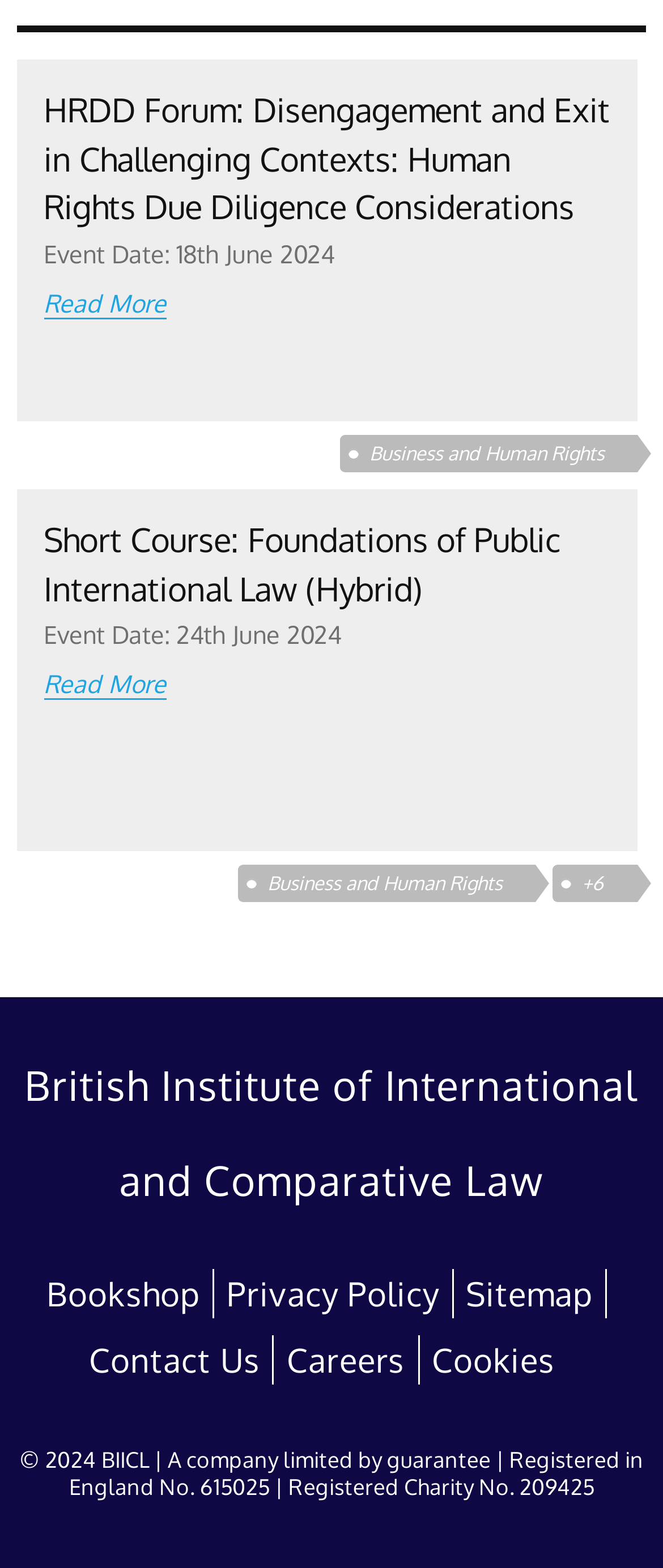How many events are listed on this page? Examine the screenshot and reply using just one word or a brief phrase.

2